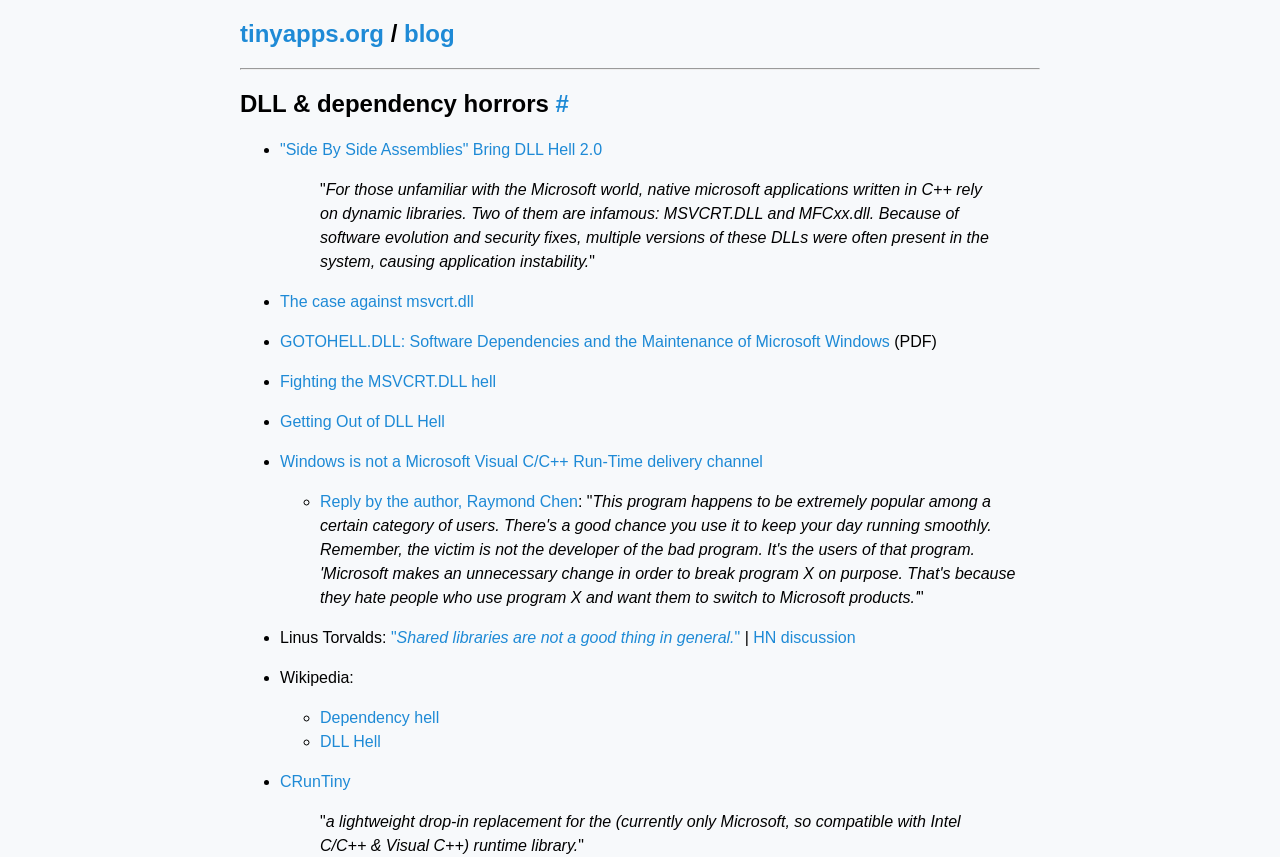Please mark the clickable region by giving the bounding box coordinates needed to complete this instruction: "learn about the case against msvcrt.dll".

[0.219, 0.342, 0.37, 0.362]